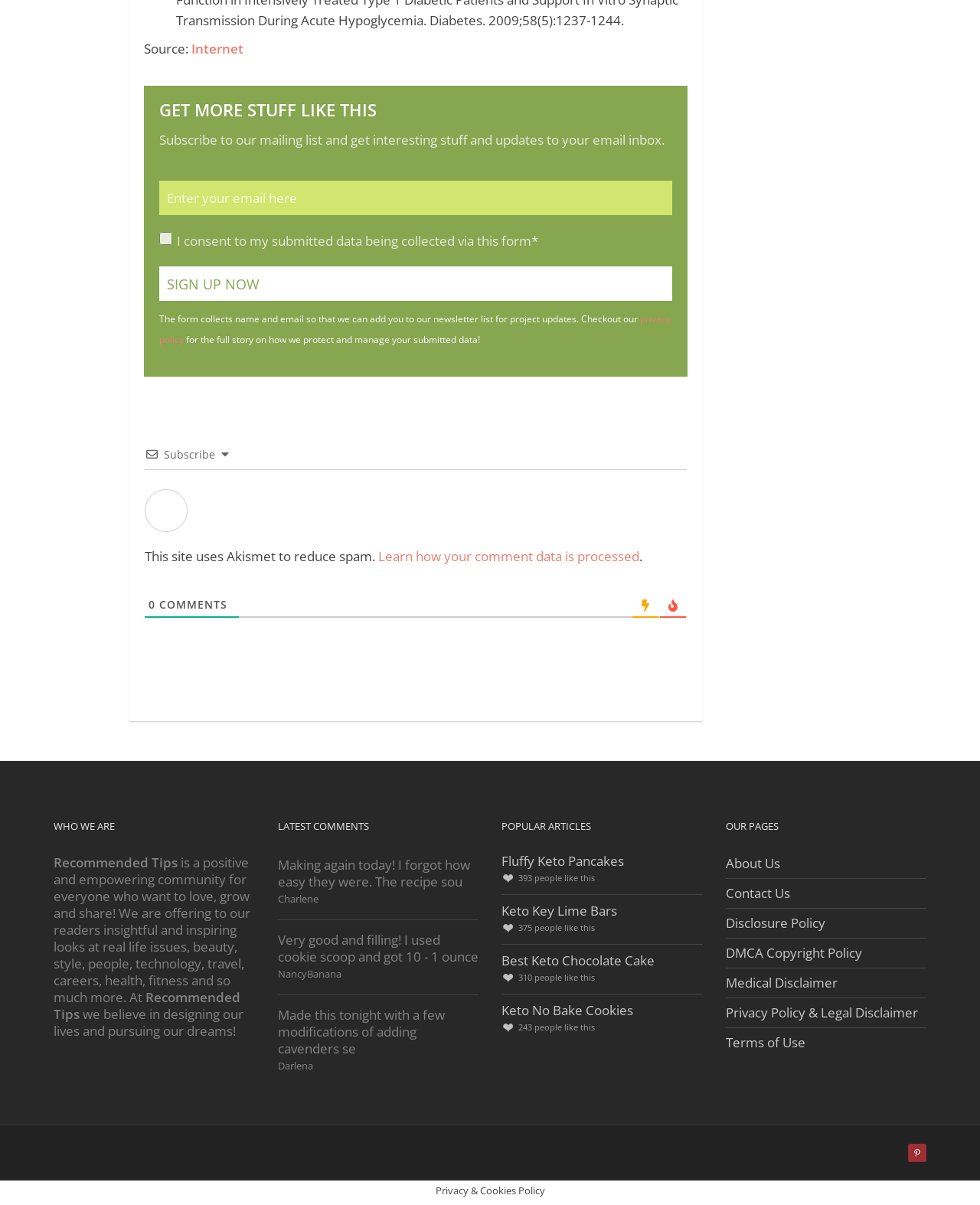Answer the question with a single word or phrase: 
What is the purpose of the form?

Subscribe to newsletter